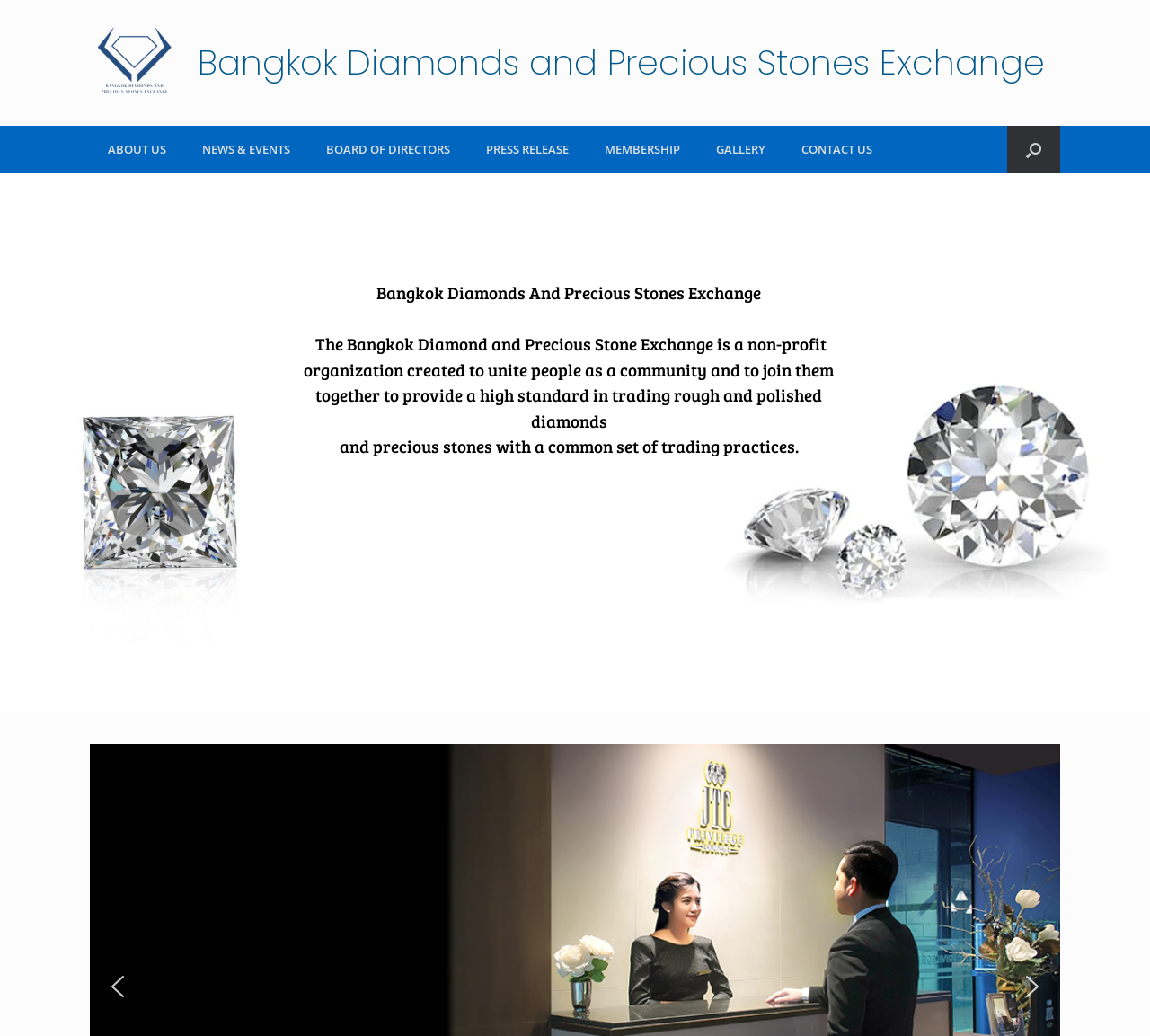Please give a succinct answer using a single word or phrase:
What is the topic of the image on the webpage?

jtc benefit